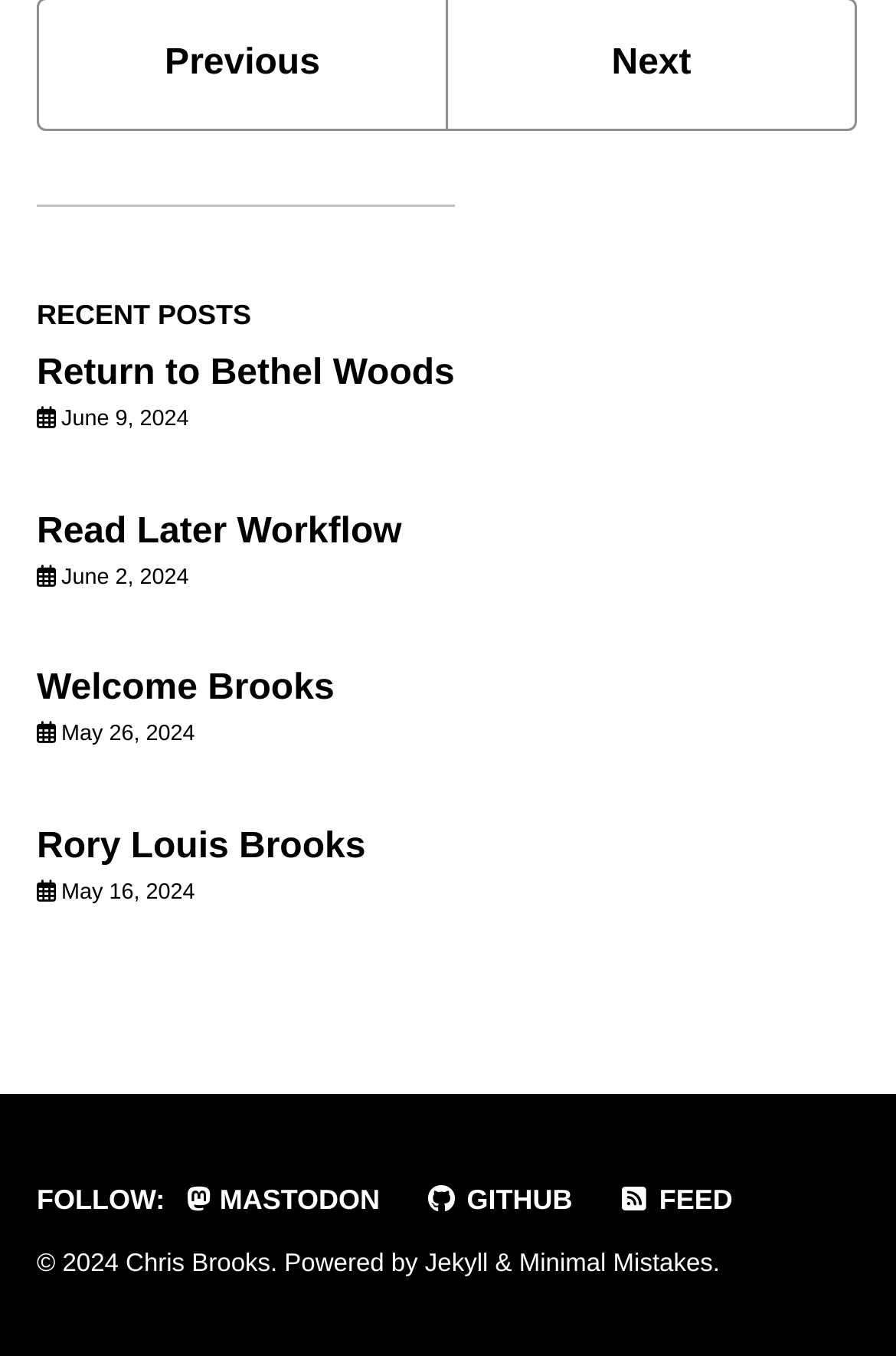Please locate the bounding box coordinates of the element's region that needs to be clicked to follow the instruction: "follow on Mastodon". The bounding box coordinates should be provided as four float numbers between 0 and 1, i.e., [left, top, right, bottom].

[0.208, 0.873, 0.45, 0.897]